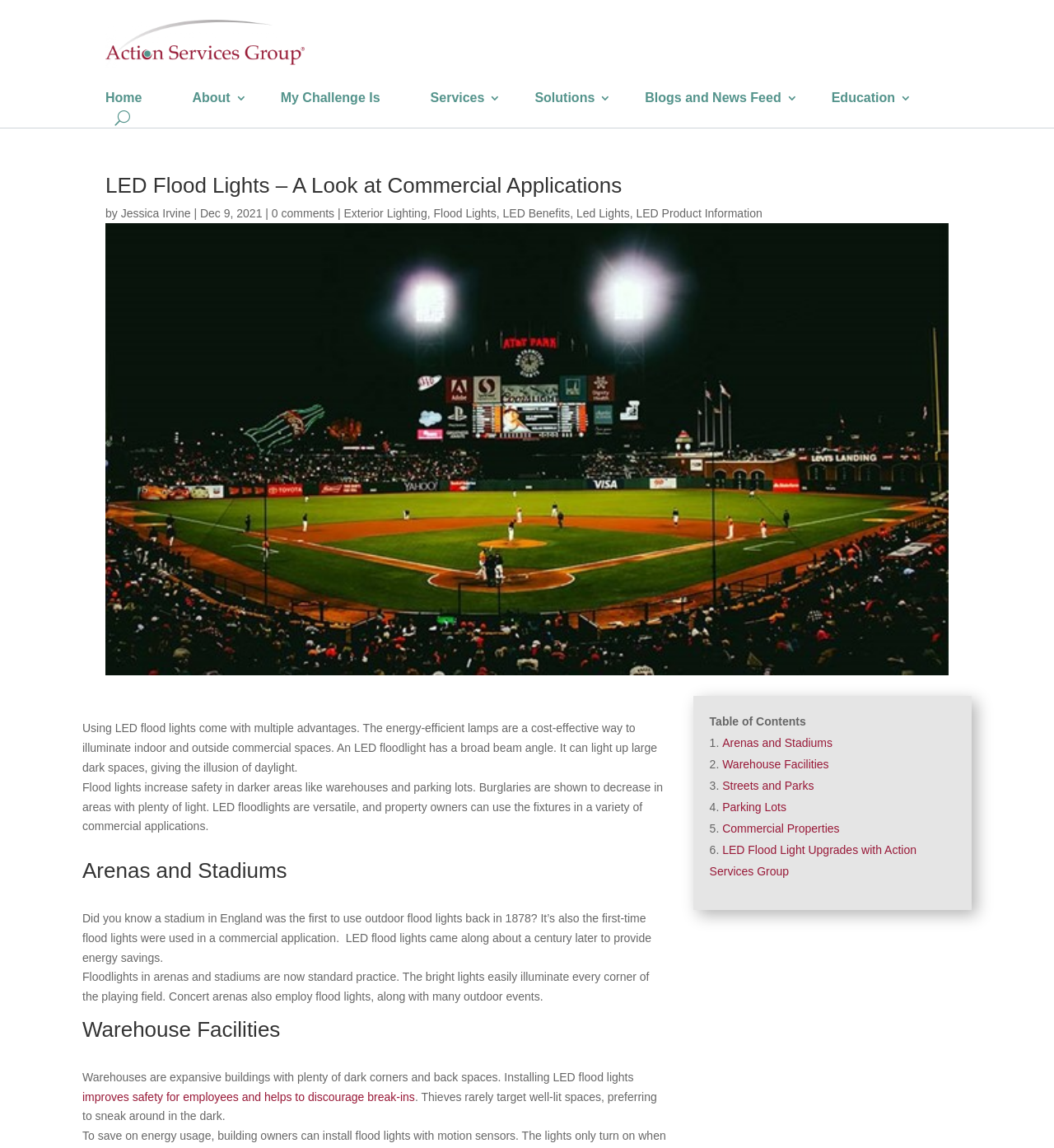Locate the bounding box coordinates of the clickable part needed for the task: "Explore the 'Warehouse Facilities' section".

[0.078, 0.932, 0.601, 0.944]